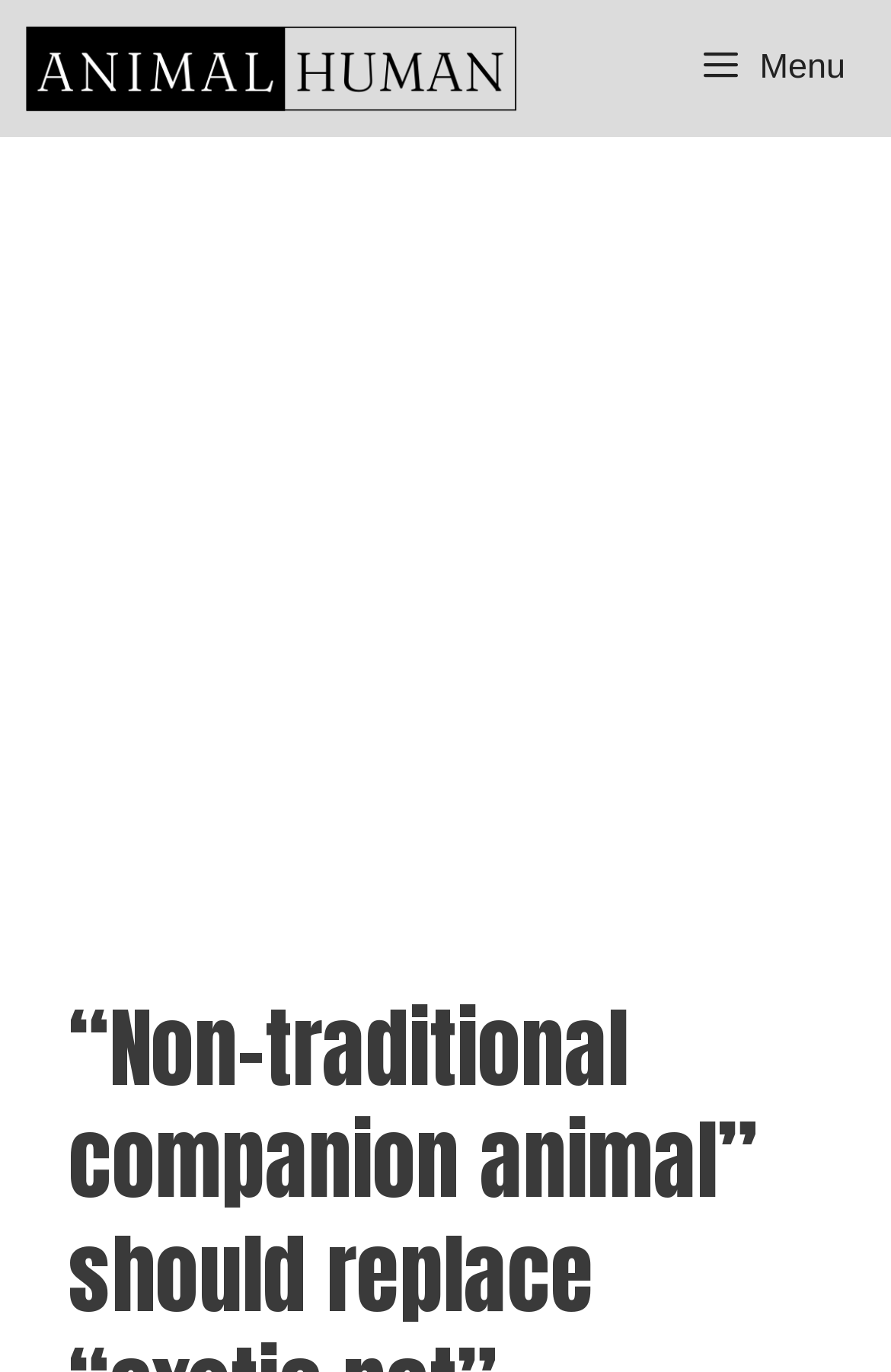Predict the bounding box of the UI element based on this description: "Menu".

[0.733, 0.0, 1.0, 0.1]